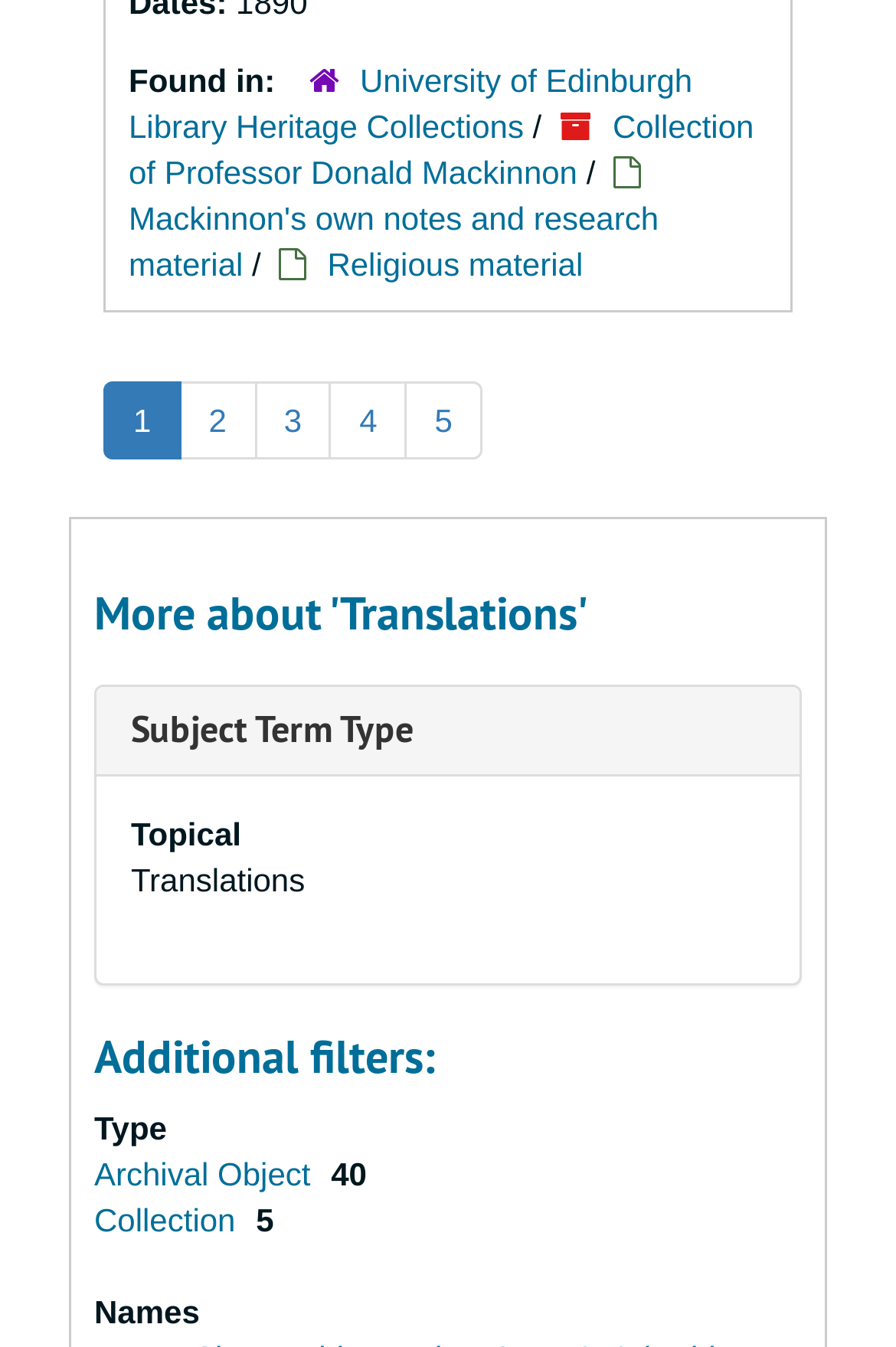Highlight the bounding box coordinates of the region I should click on to meet the following instruction: "View University of Edinburgh Library Heritage Collections".

[0.144, 0.046, 0.773, 0.107]